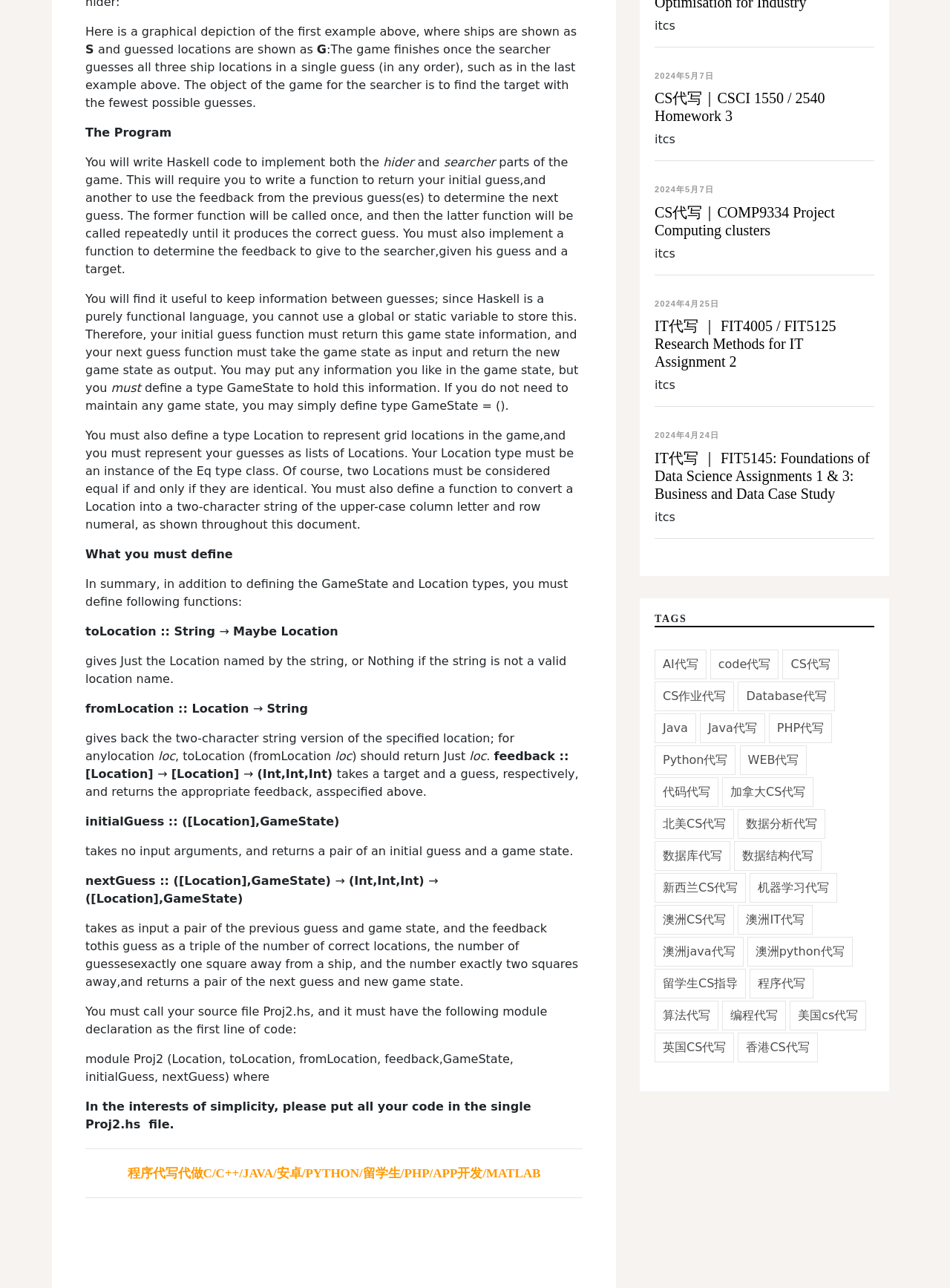Specify the bounding box coordinates of the area to click in order to follow the given instruction: "Click the link 'IT'."

[0.689, 0.247, 0.88, 0.287]